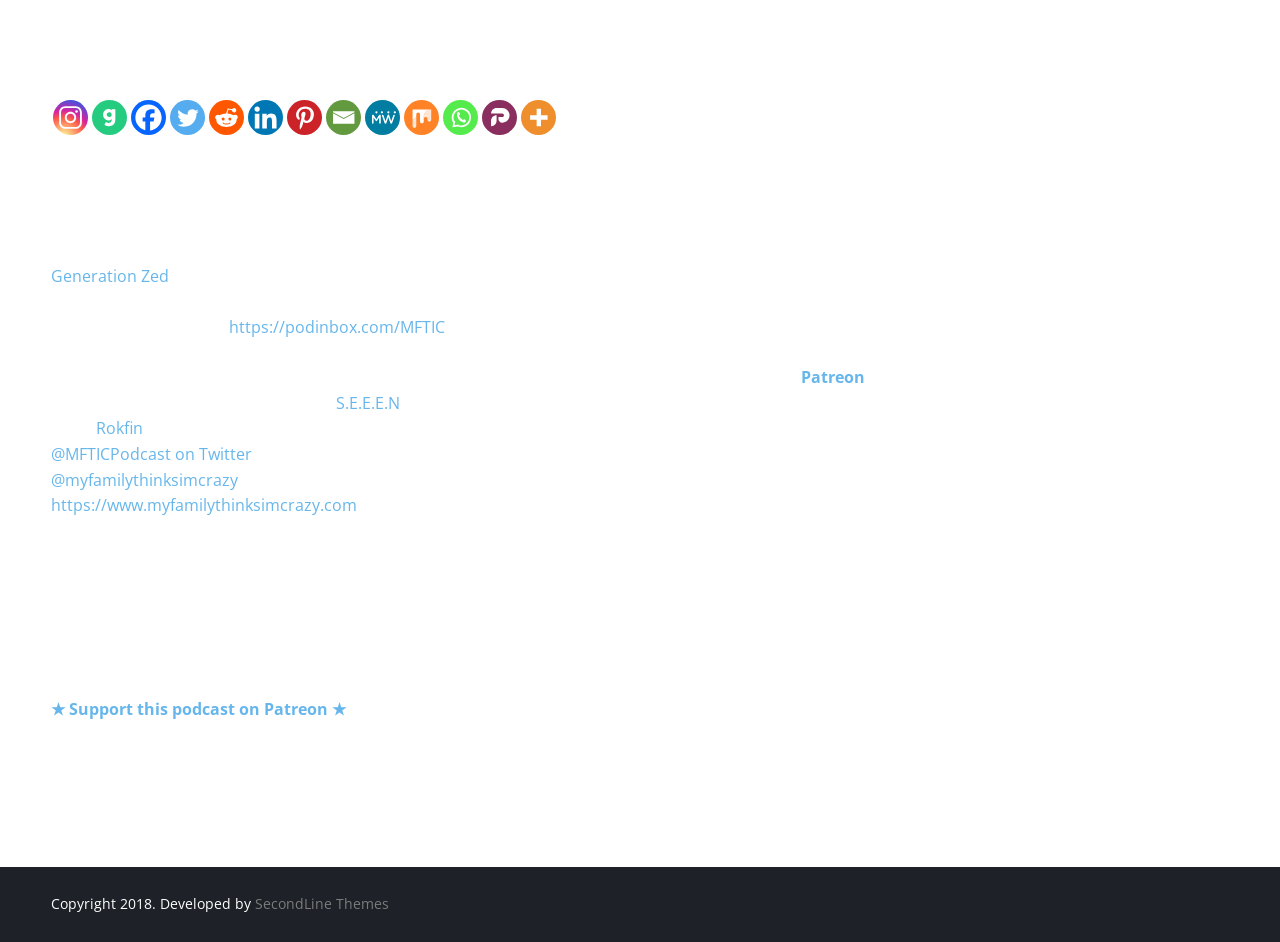Identify the bounding box for the UI element described as: "@myfamilythinksimcrazy". Ensure the coordinates are four float numbers between 0 and 1, formatted as [left, top, right, bottom].

[0.04, 0.497, 0.186, 0.521]